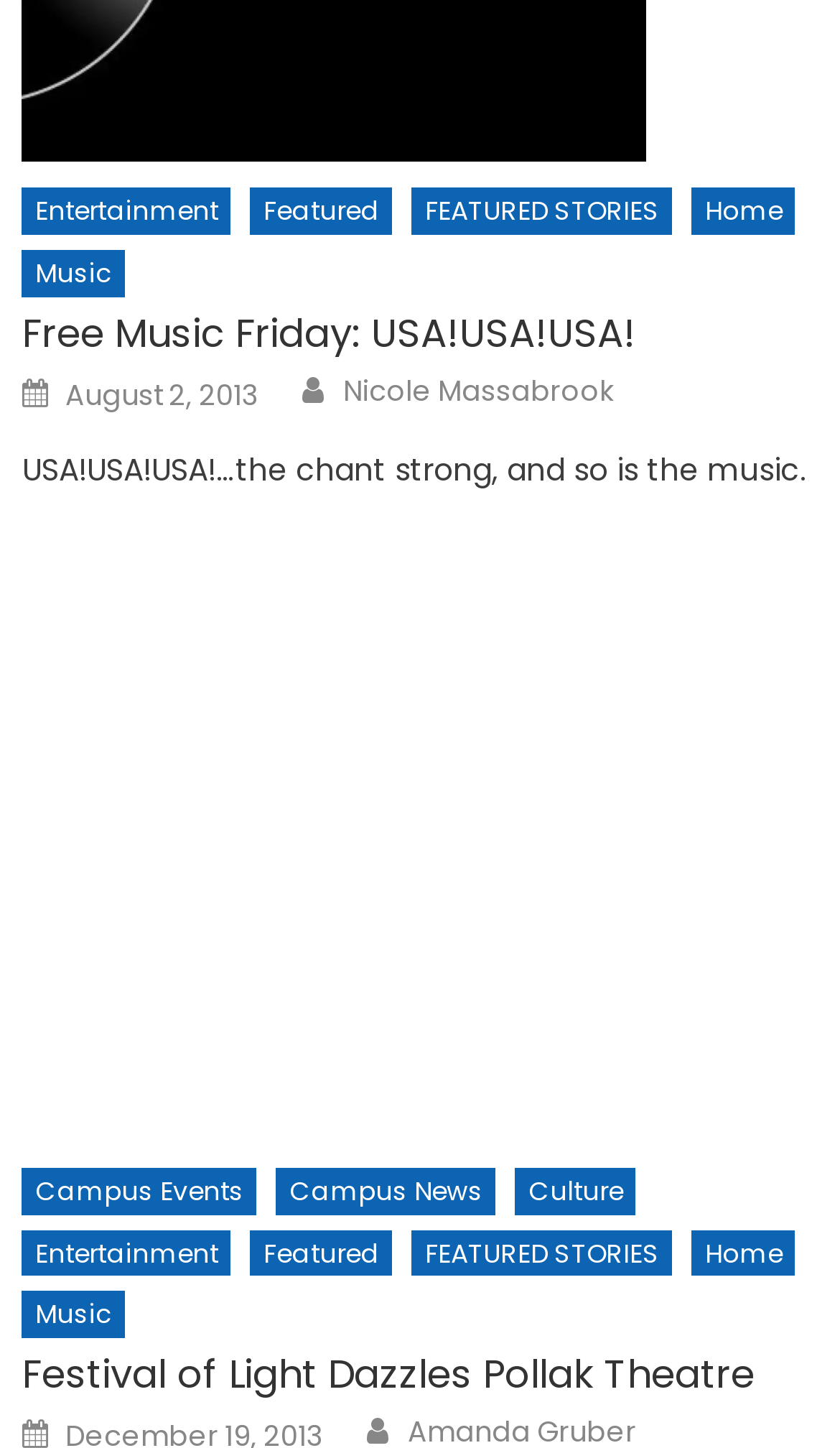Extract the bounding box coordinates for the HTML element that matches this description: "FEATURED STORIES". The coordinates should be four float numbers between 0 and 1, i.e., [left, top, right, bottom].

[0.491, 0.849, 0.801, 0.882]